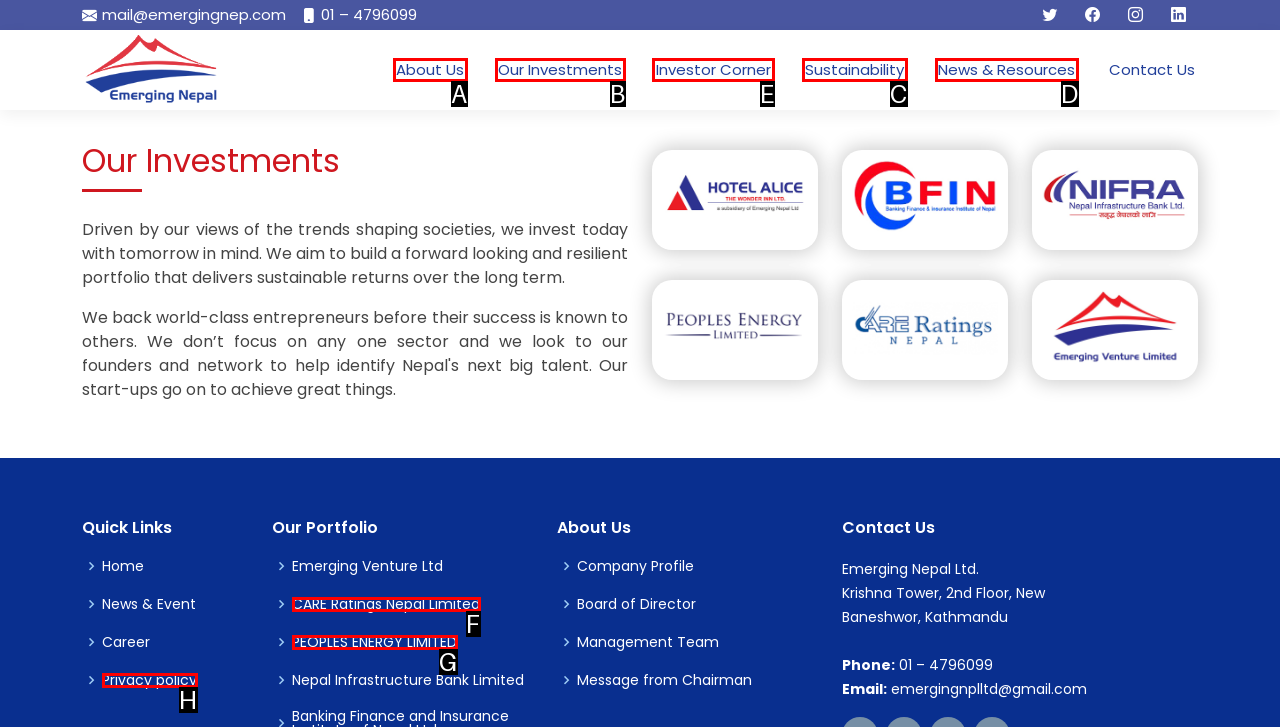Determine which HTML element to click for this task: Go to Investor Corner Provide the letter of the selected choice.

E